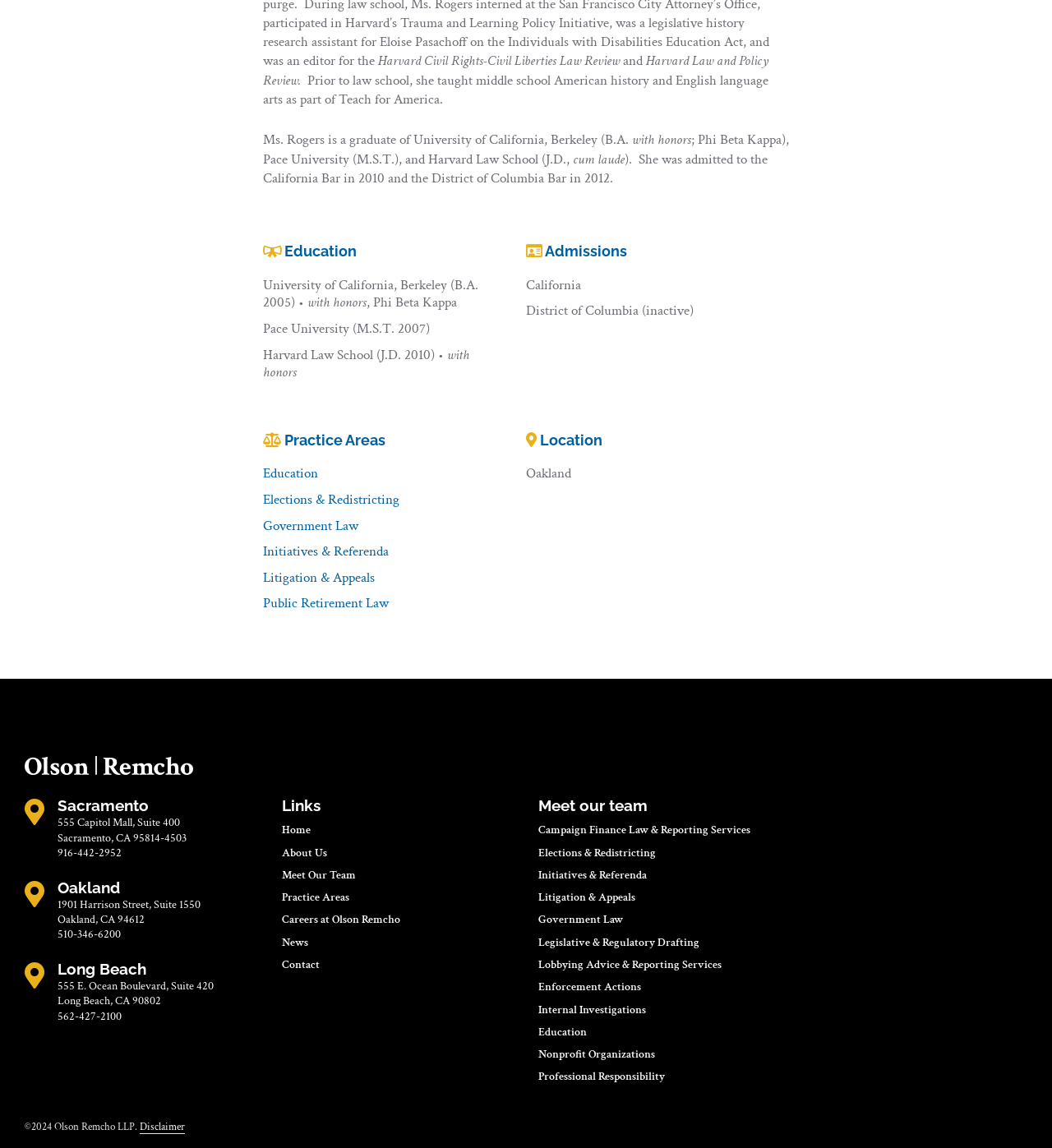Identify the bounding box coordinates of the element that should be clicked to fulfill this task: "Click the 'OpenGL.dll' link". The coordinates should be provided as four float numbers between 0 and 1, i.e., [left, top, right, bottom].

None